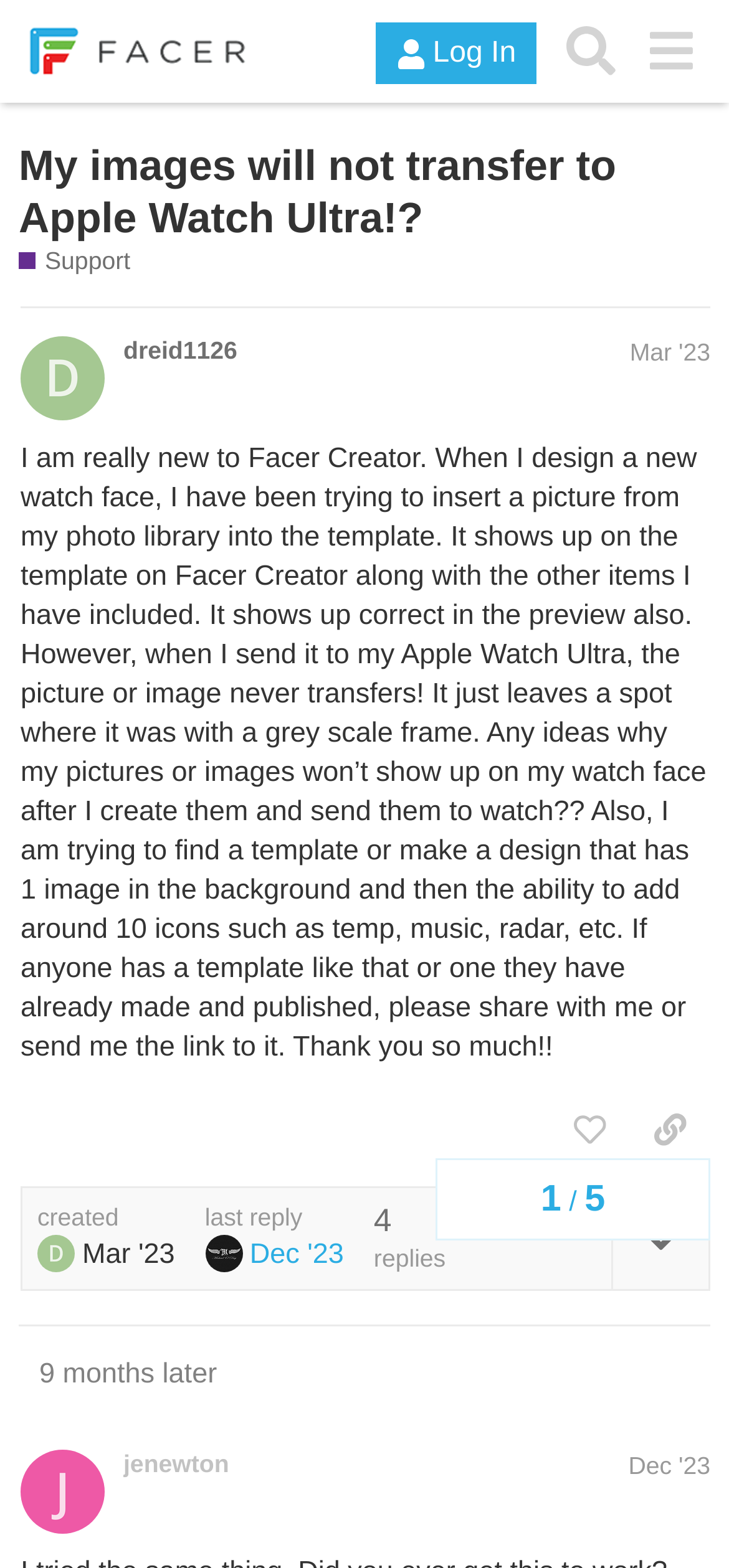How many replies are there in the topic?
Can you provide a detailed and comprehensive answer to the question?

The number of replies can be found at the bottom of the webpage, where it says 'replies' next to the 'created' and 'last reply' information.